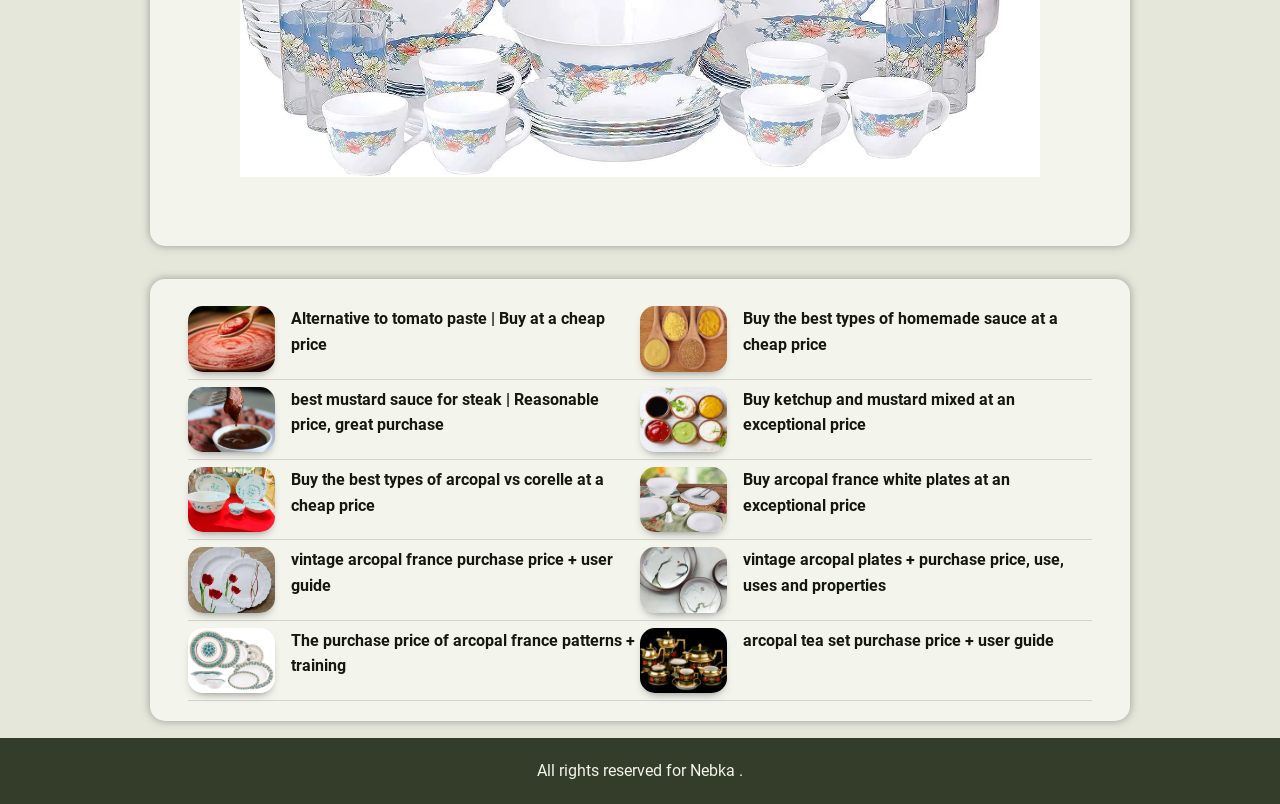Determine the coordinates of the bounding box for the clickable area needed to execute this instruction: "Click on the link to buy arcopal france white plates at an exceptional price".

[0.581, 0.581, 0.853, 0.646]